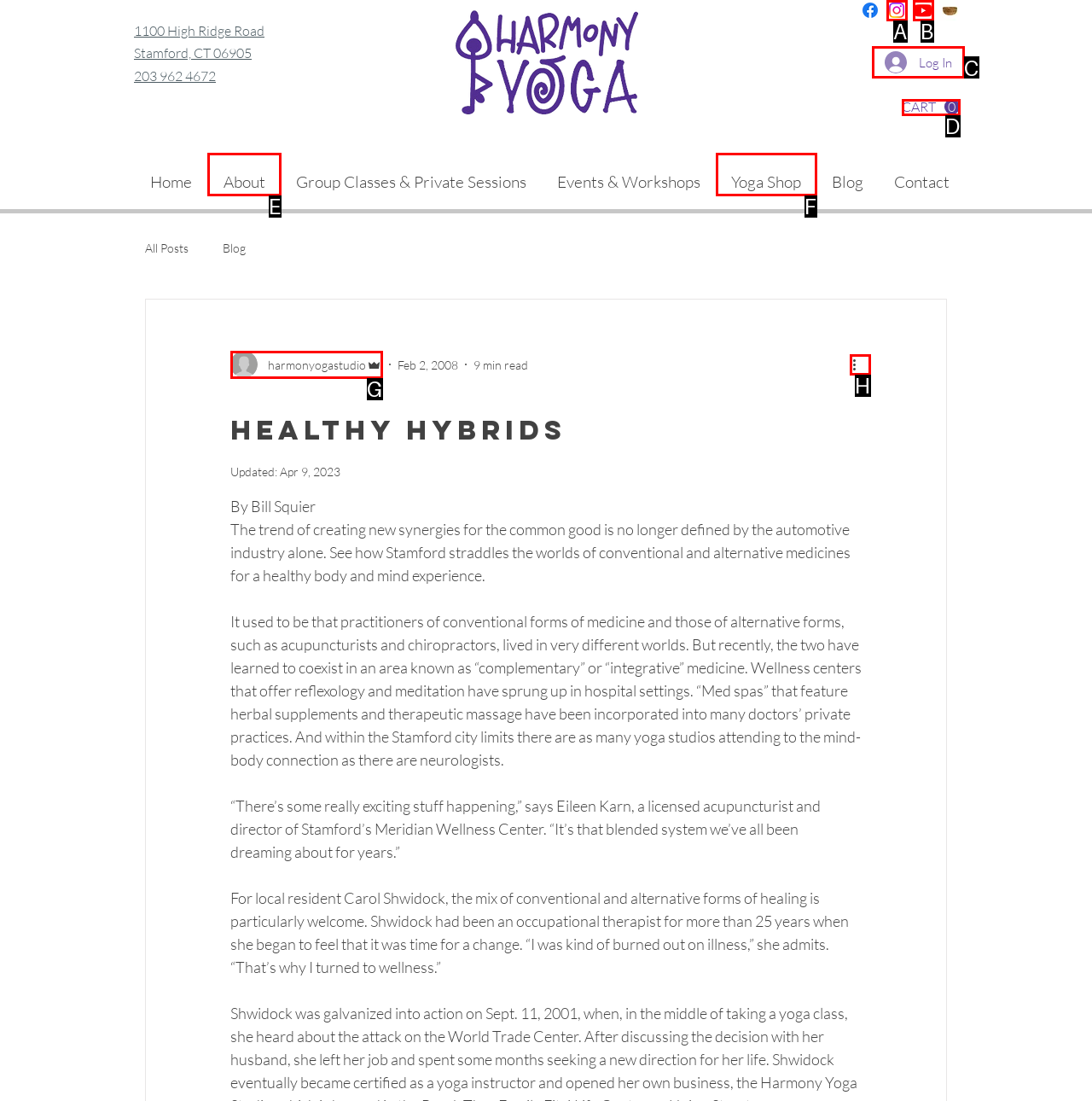Select the appropriate letter to fulfill the given instruction: Click the 'Log In' button
Provide the letter of the correct option directly.

C